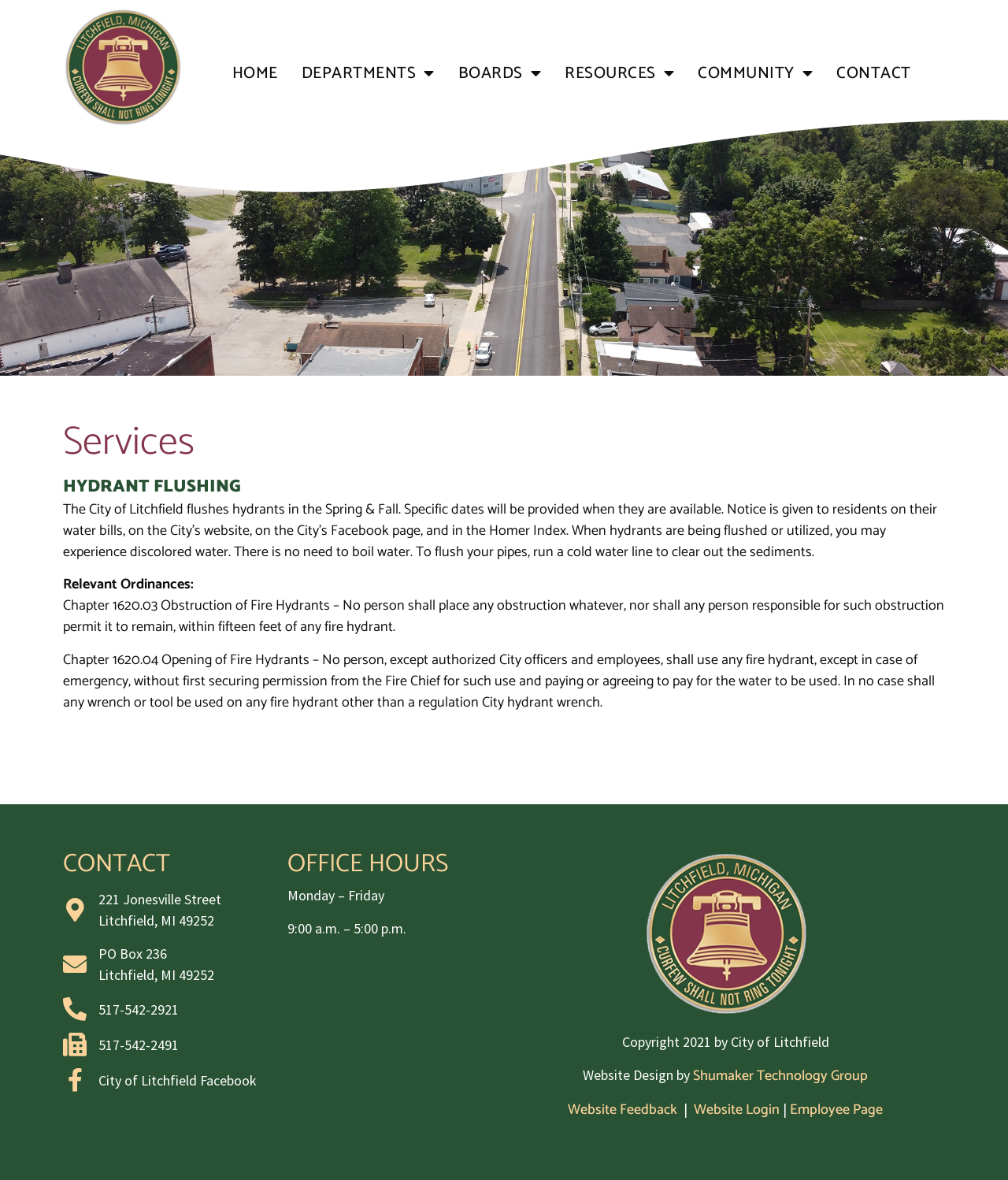Please specify the bounding box coordinates of the clickable region to carry out the following instruction: "Click HOME". The coordinates should be four float numbers between 0 and 1, in the format [left, top, right, bottom].

[0.218, 0.047, 0.287, 0.078]